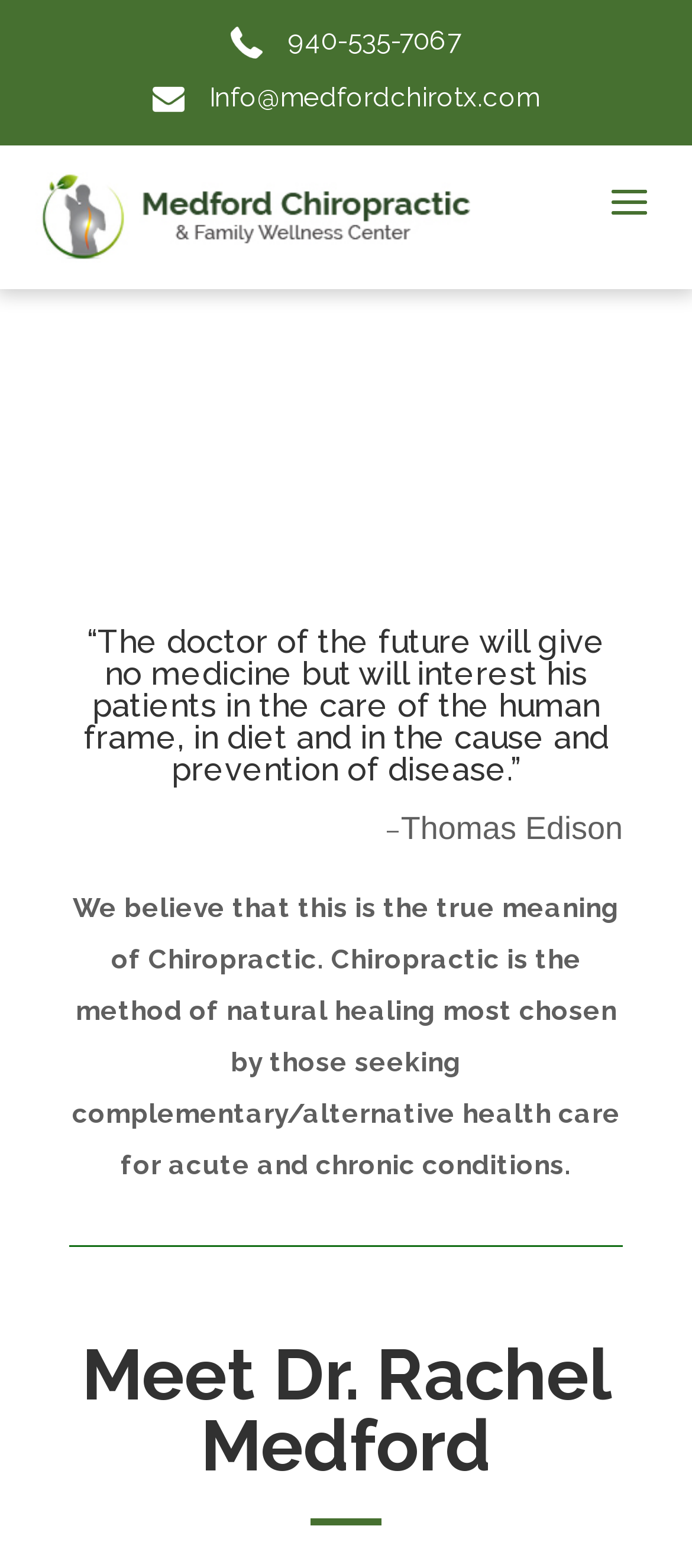What is the email address of Medford Chiropractic & Family Wellness Center?
Using the information from the image, give a concise answer in one word or a short phrase.

Info@medfordchirotx.com